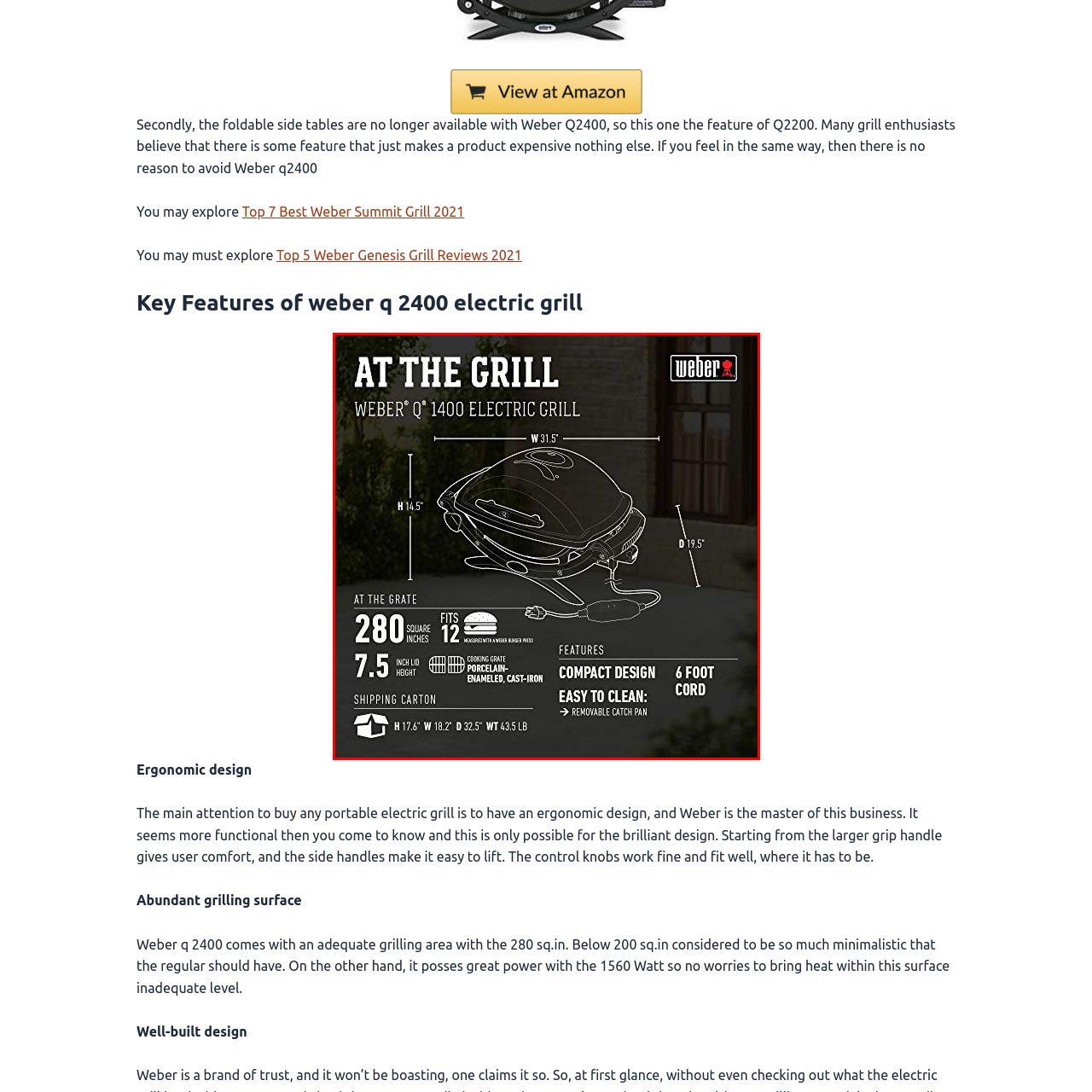Observe the area inside the red box, How many burgers can the grilling area accommodate? Respond with a single word or phrase.

up to 12